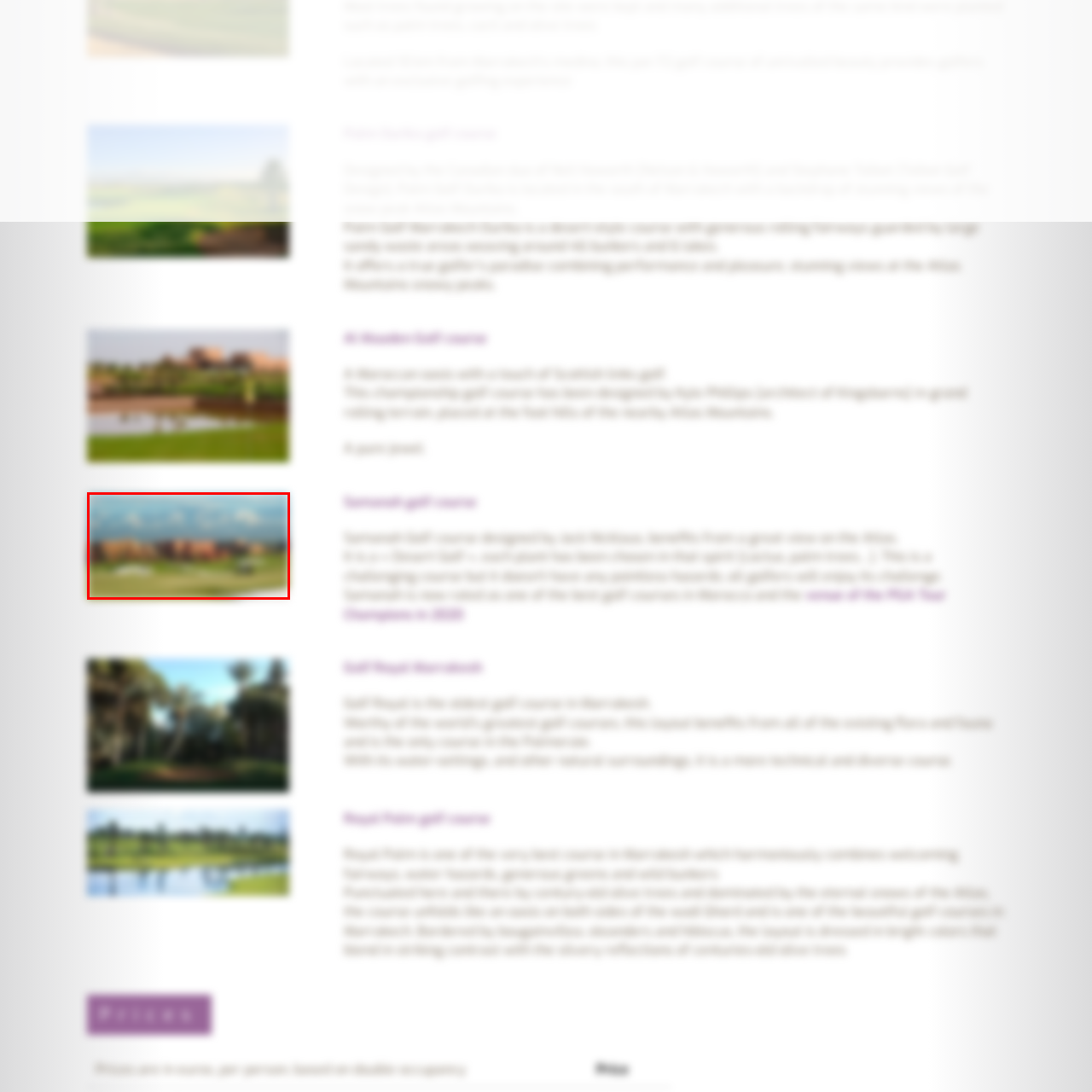What event did the Samanah Golf Course host in 2020?
Please observe the details within the red bounding box in the image and respond to the question with a detailed explanation based on what you see.

According to the caption, the Samanah Golf Course gained prominence by hosting the PGA Tour Champions in 2020, which suggests that the course was the venue for this prestigious golfing event.